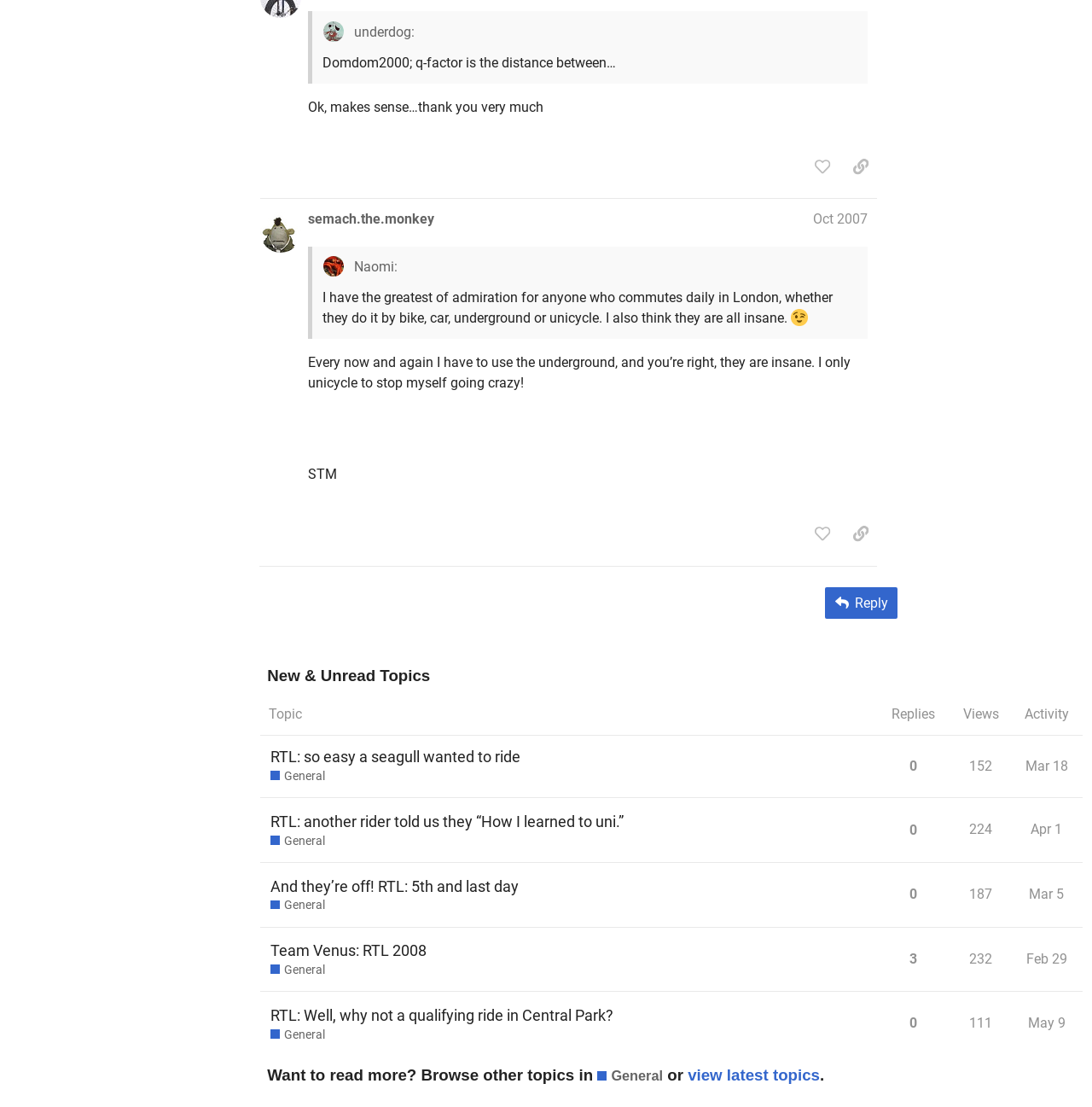What is the username of the person who posted on Oct 2007?
Look at the screenshot and provide an in-depth answer.

I found the username by looking at the post with the date 'Oct 2007' and saw that it was posted by 'semach.the.monkey'.